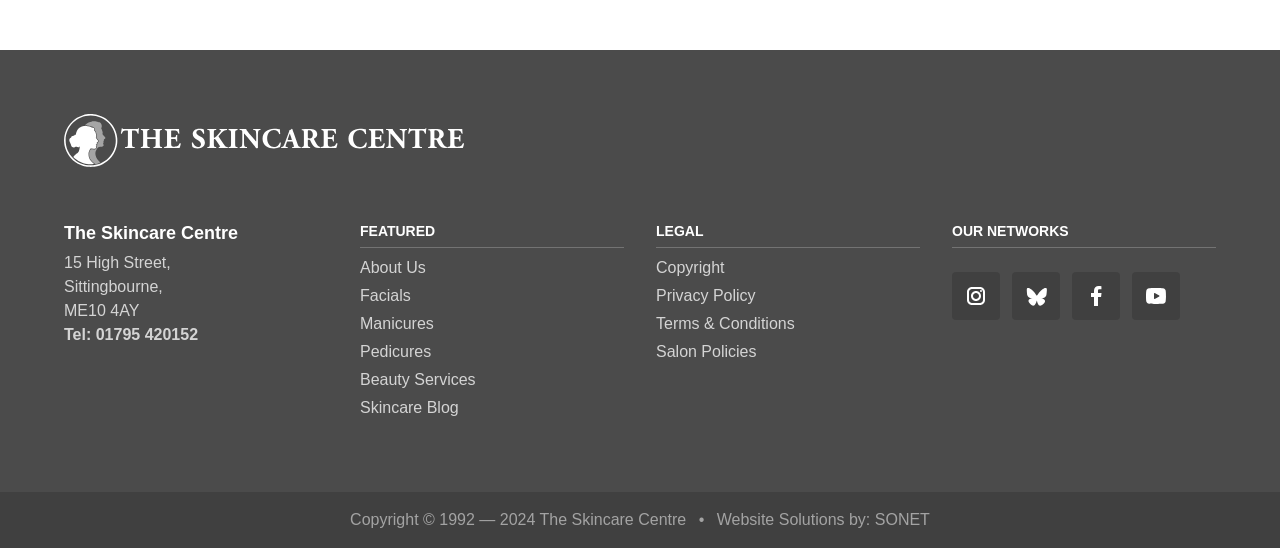Please identify the bounding box coordinates for the region that you need to click to follow this instruction: "Check Copyright".

[0.512, 0.473, 0.566, 0.504]